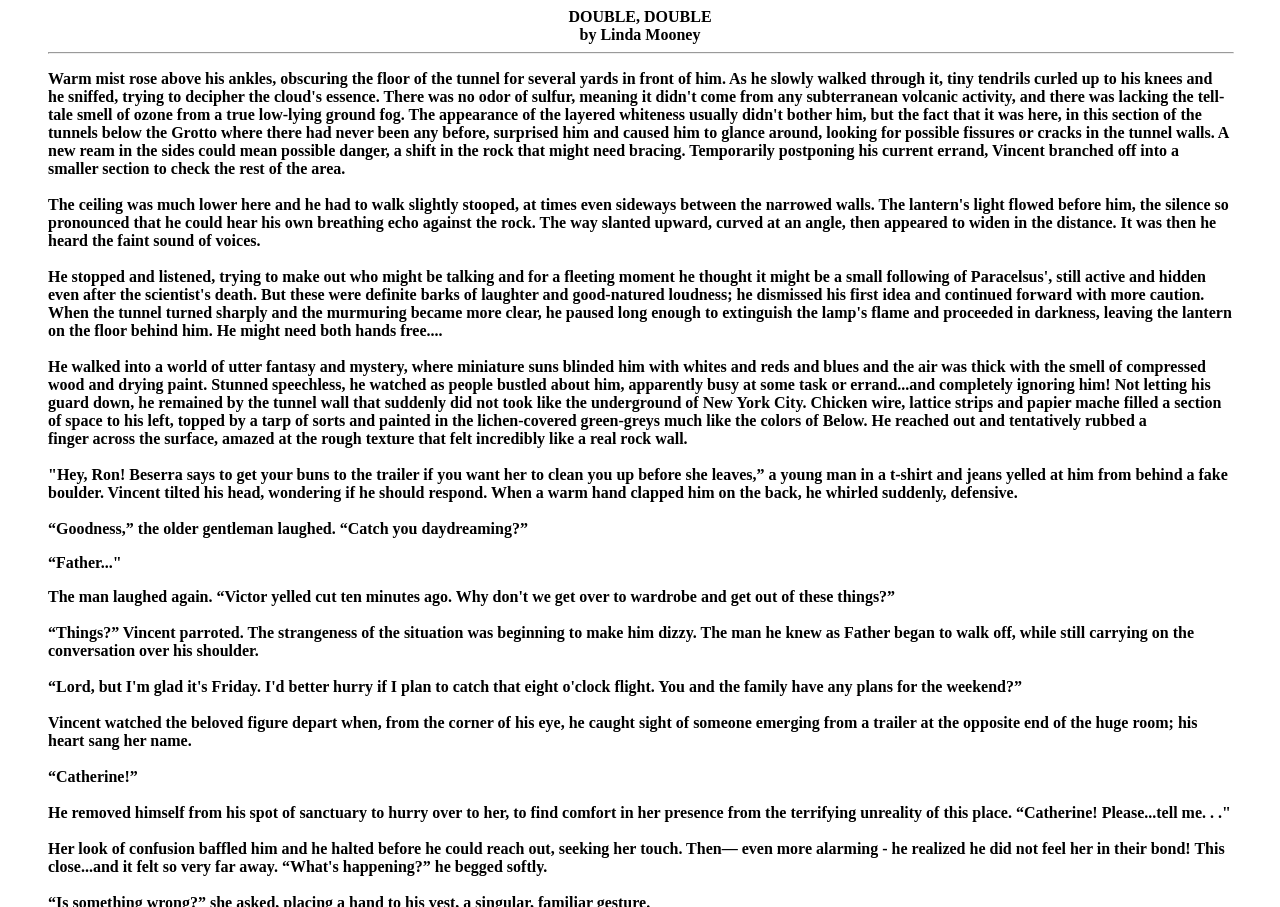What is the environment described in the story?
Please provide a detailed and comprehensive answer to the question.

The environment described in the story is a fantasy world with miniature suns, compressed wood, and drying paint, as mentioned in a static text element with bounding box coordinates [0.037, 0.395, 0.954, 0.473].